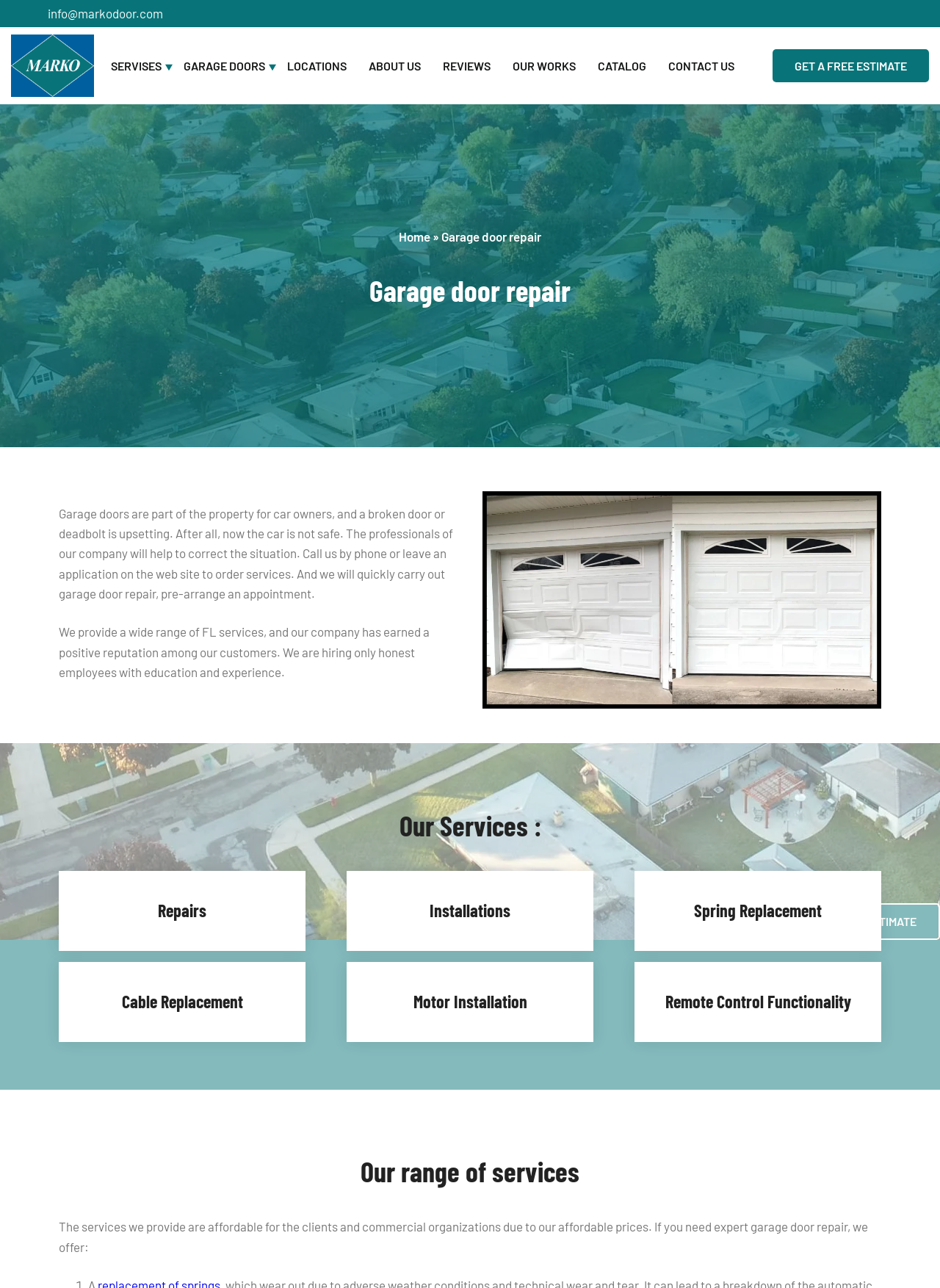Please specify the coordinates of the bounding box for the element that should be clicked to carry out this instruction: "Request an estimate". The coordinates must be four float numbers between 0 and 1, formatted as [left, top, right, bottom].

[0.845, 0.703, 0.998, 0.729]